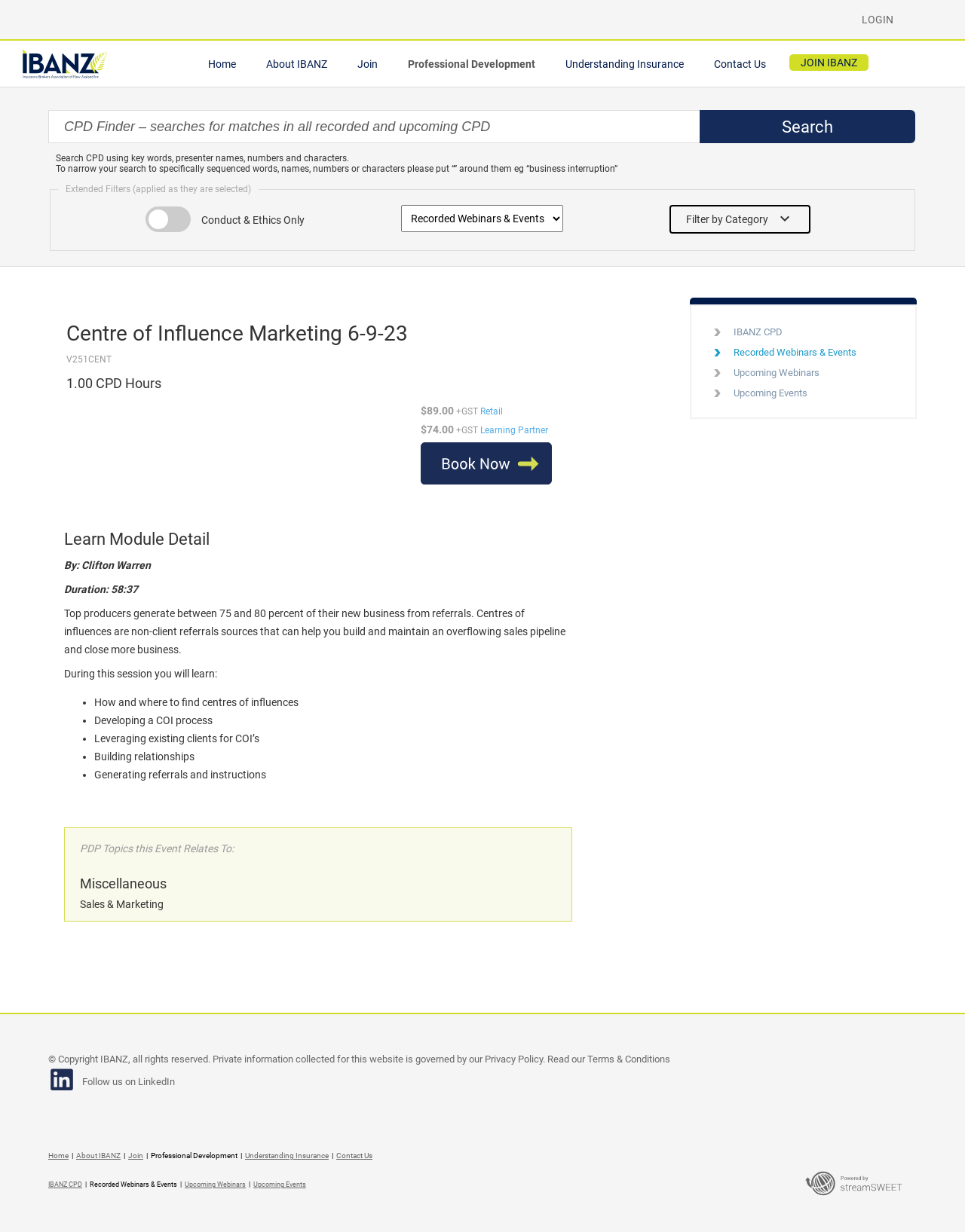Specify the bounding box coordinates of the element's area that should be clicked to execute the given instruction: "Click the JOIN IBANZ button". The coordinates should be four float numbers between 0 and 1, i.e., [left, top, right, bottom].

[0.818, 0.044, 0.9, 0.057]